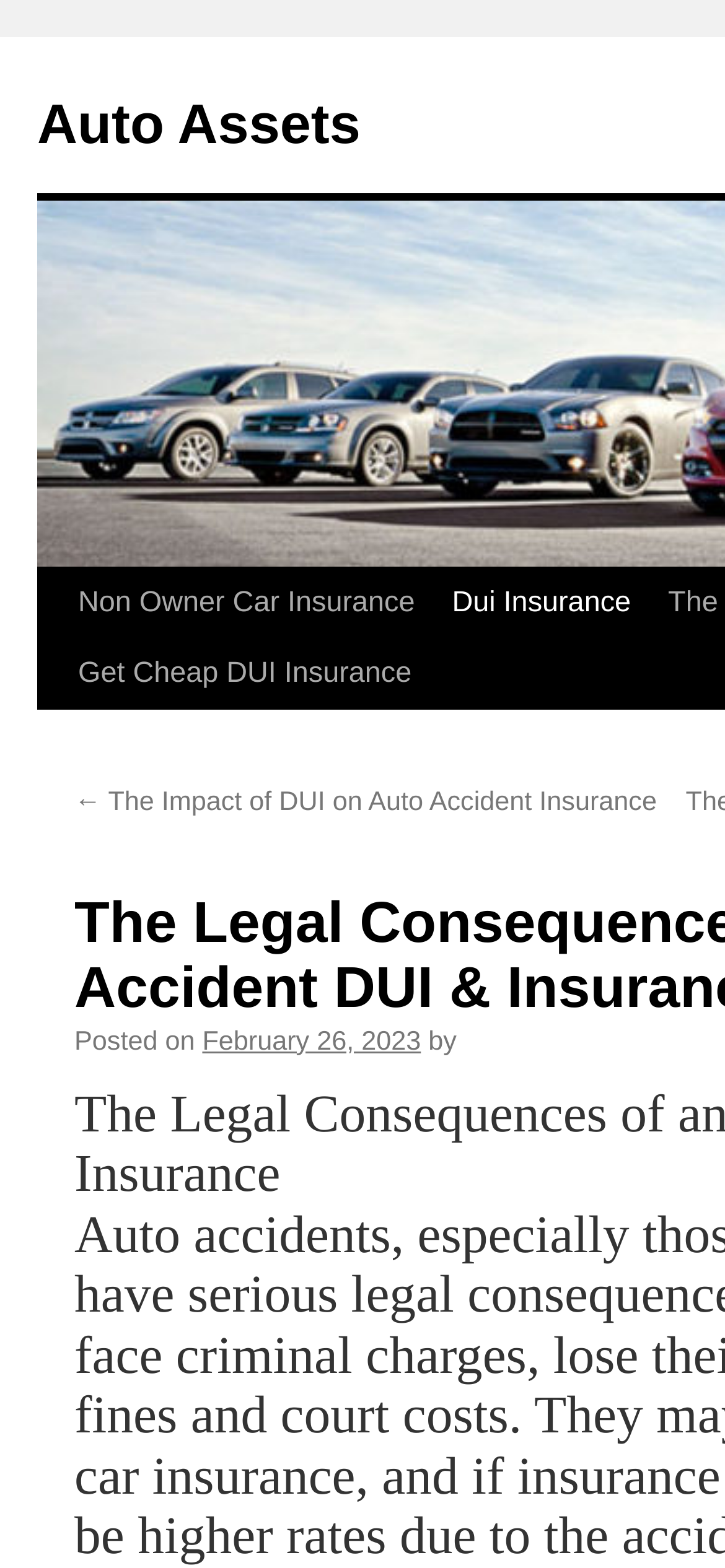Based on the element description: "February 26, 2023", identify the bounding box coordinates for this UI element. The coordinates must be four float numbers between 0 and 1, listed as [left, top, right, bottom].

[0.279, 0.655, 0.581, 0.674]